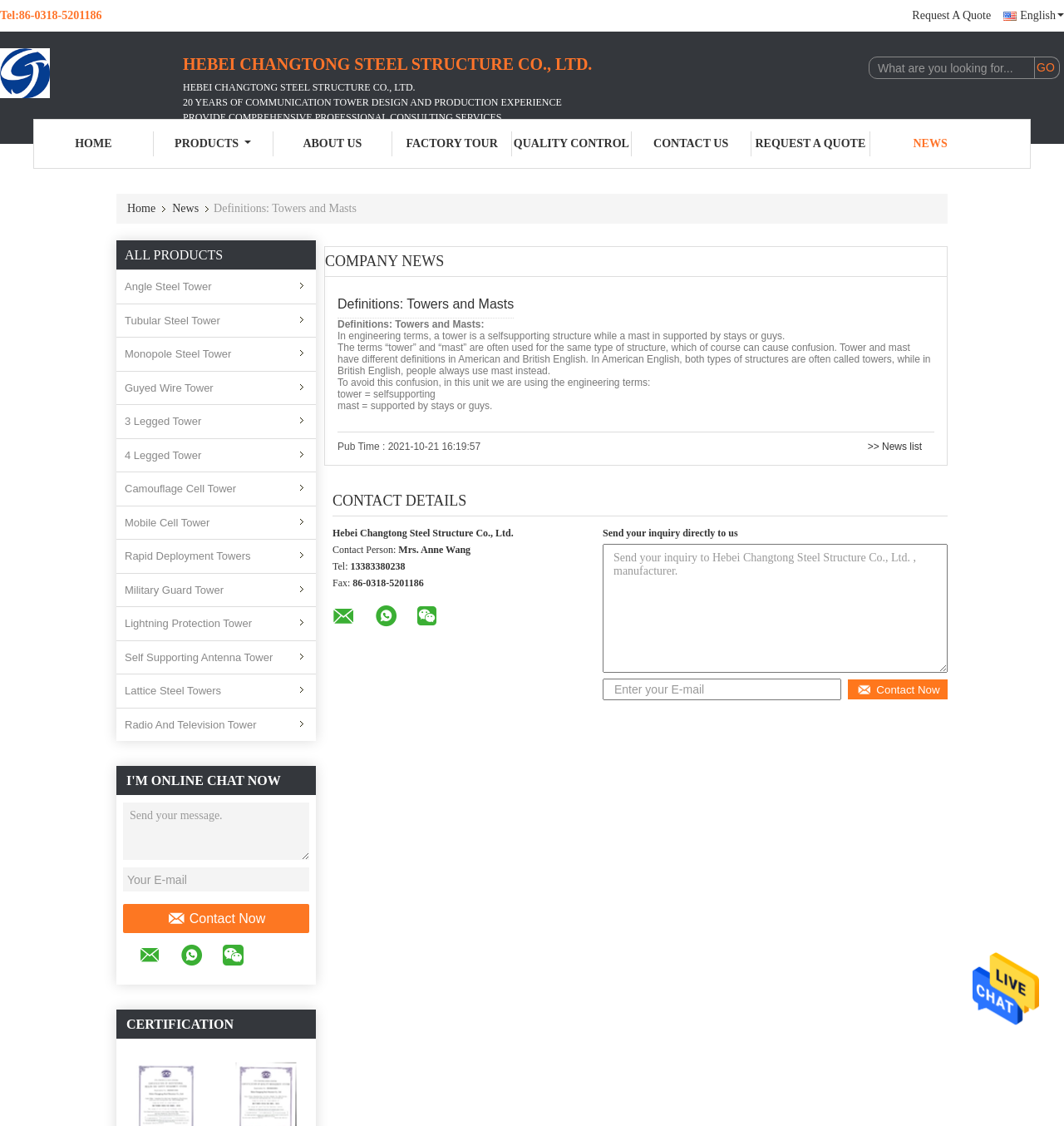Provide a brief response in the form of a single word or phrase:
What is the purpose of the 'Send your inquiry directly to us' section?

To send inquiries to the company